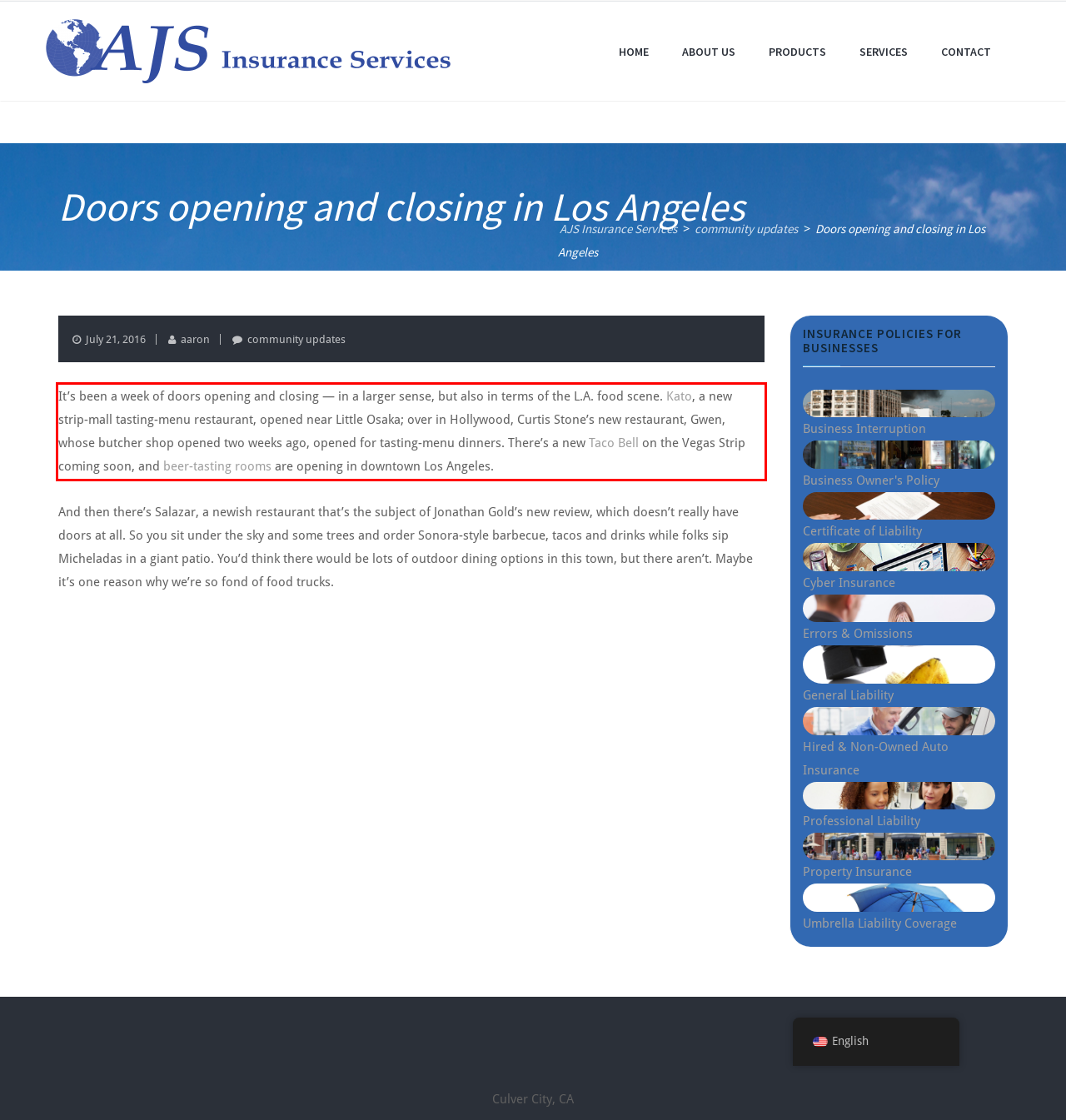Using the provided screenshot of a webpage, recognize and generate the text found within the red rectangle bounding box.

It’s been a week of doors opening and closing — in a larger sense, but also in terms of the L.A. food scene. Kato, a new strip-mall tasting-menu restaurant, opened near Little Osaka; over in Hollywood, Curtis Stone’s new restaurant, Gwen, whose butcher shop opened two weeks ago, opened for tasting-menu dinners. There’s a new Taco Bell on the Vegas Strip coming soon, and beer-tasting rooms are opening in downtown Los Angeles.